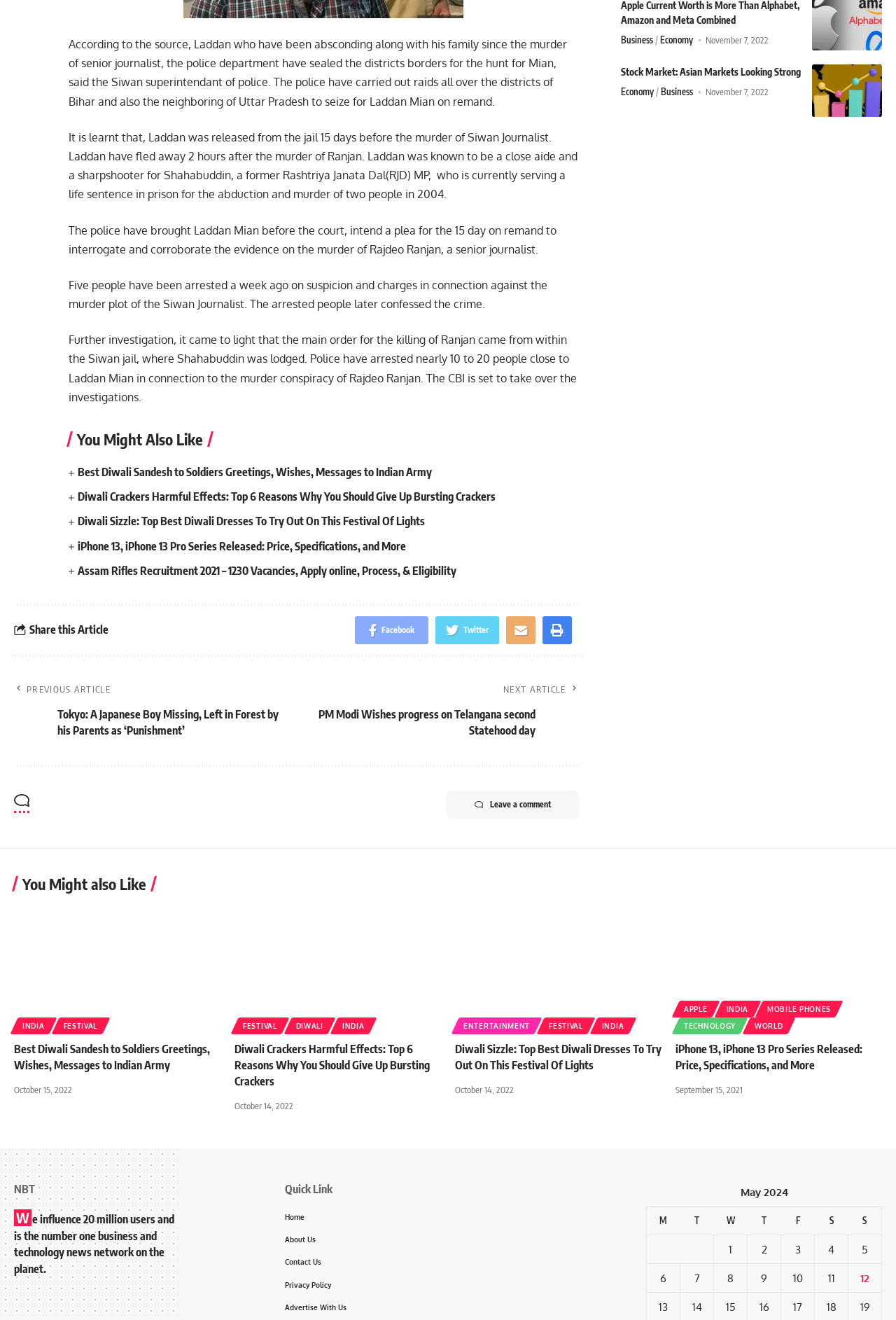Highlight the bounding box coordinates of the element you need to click to perform the following instruction: "Share this article on Facebook."

[0.396, 0.467, 0.478, 0.488]